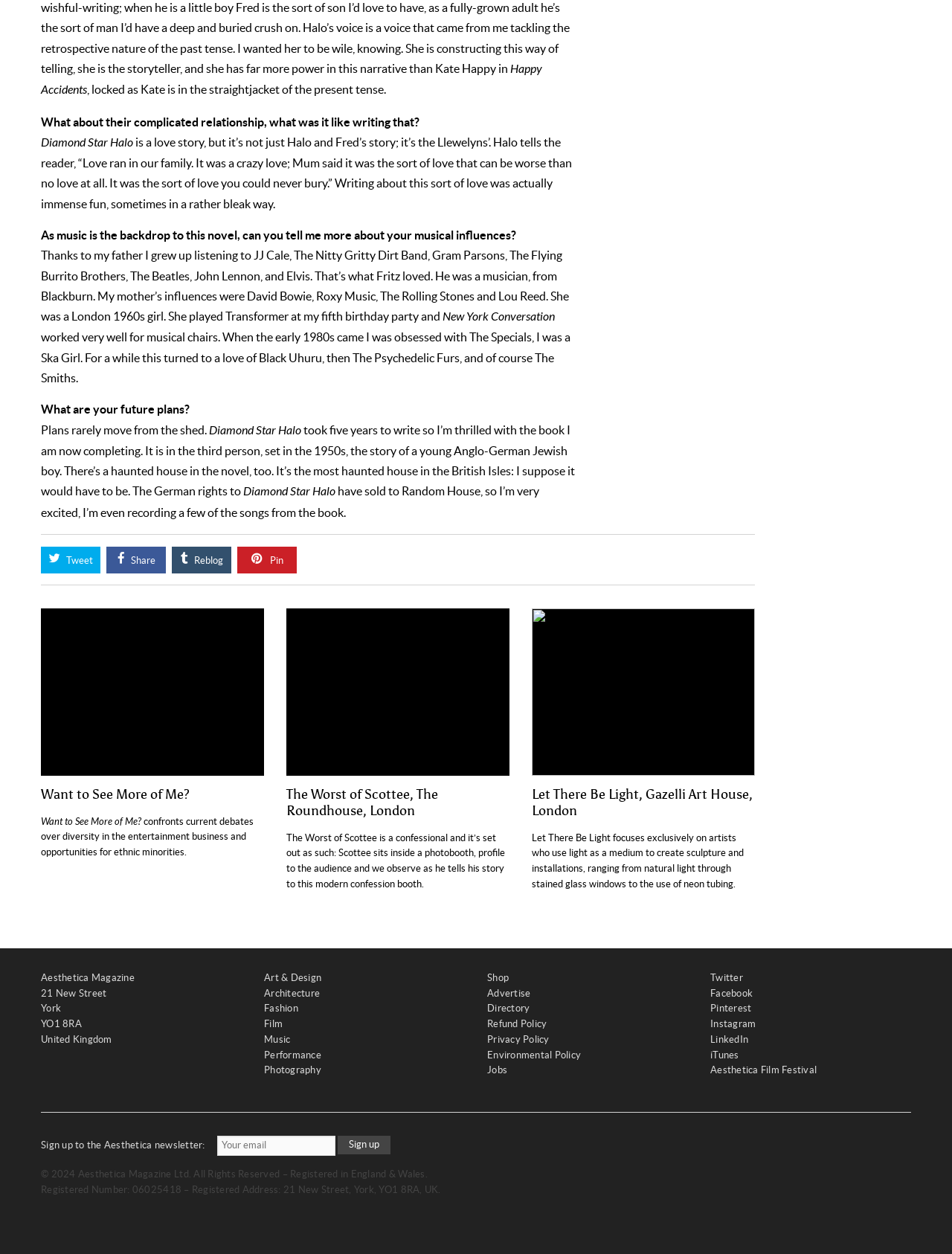What is the title of the book mentioned in the interview?
Kindly offer a detailed explanation using the data available in the image.

The title of the book is mentioned in the interview, specifically in the text 'Diamond Star Halo is a love story, but it’s not just Halo and Fred’s story; it’s the Llewelyns’.'